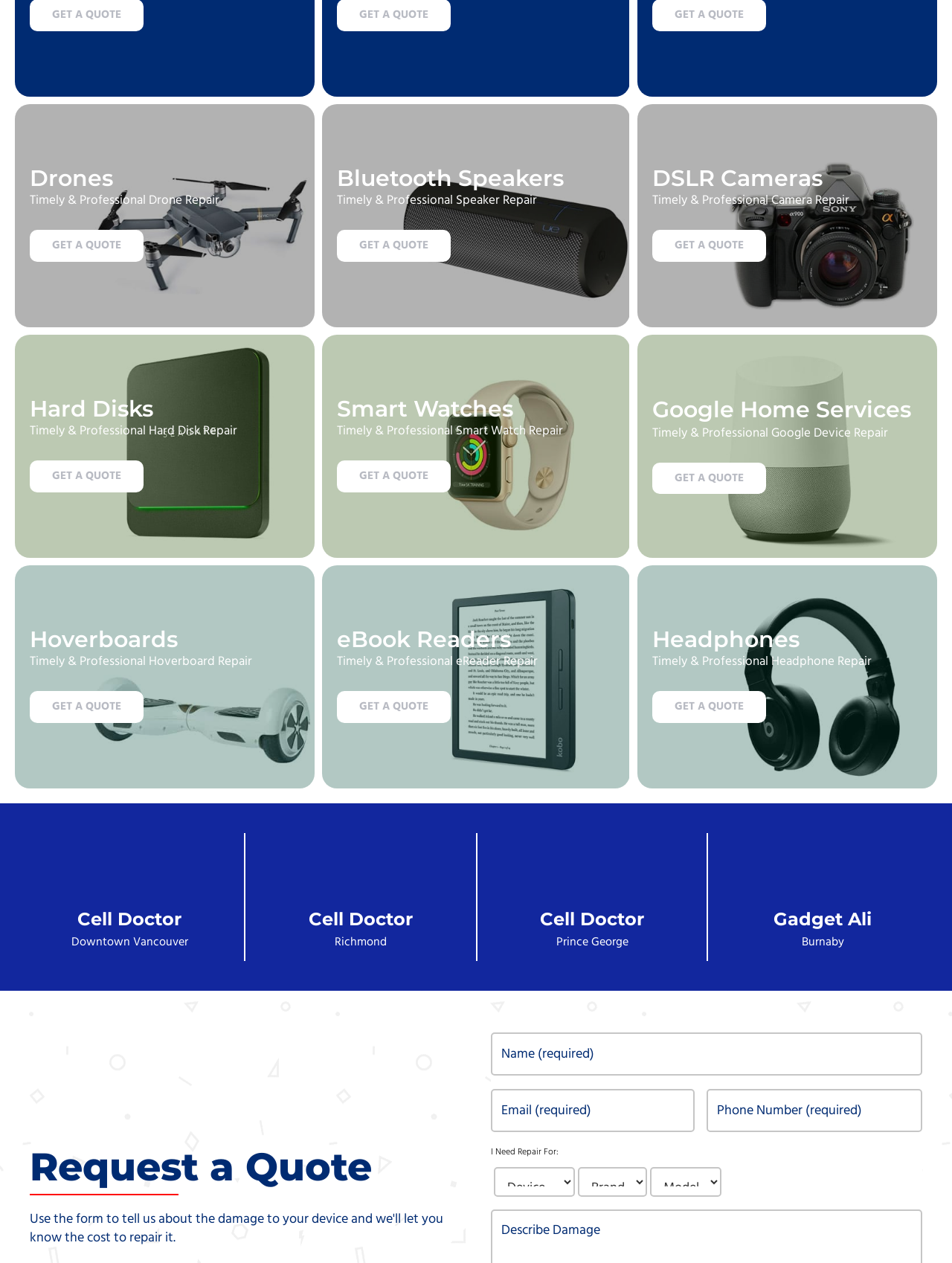What type of devices can be repaired at Cell Doctor?
Please look at the screenshot and answer using one word or phrase.

Electronics